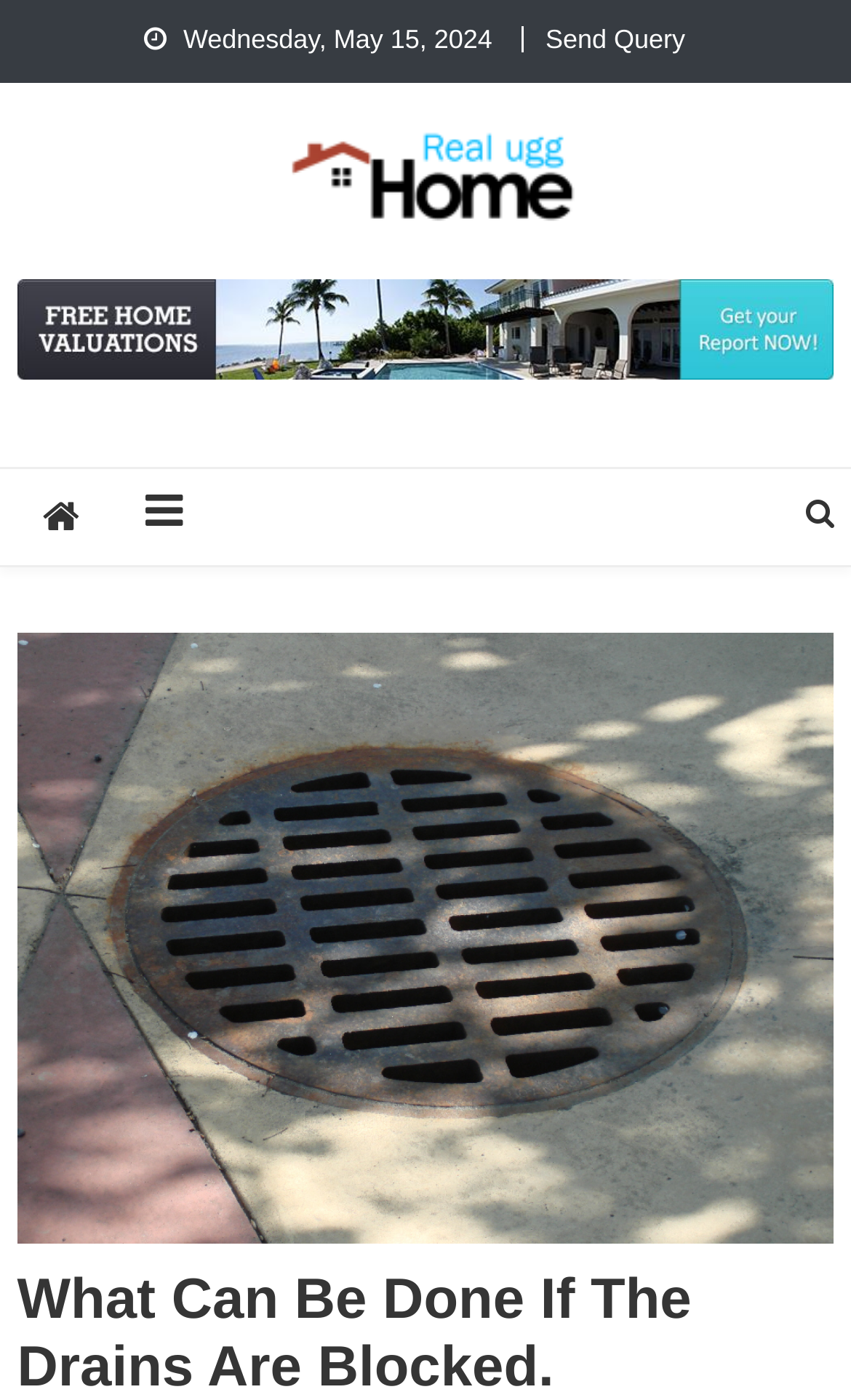What is the purpose of the 'Send Query' link?
Using the information from the image, answer the question thoroughly.

I inferred the purpose of the 'Send Query' link by looking at its text content. The text 'Send Query' suggests that the link is used to send a query or a message to the website or its administrators.